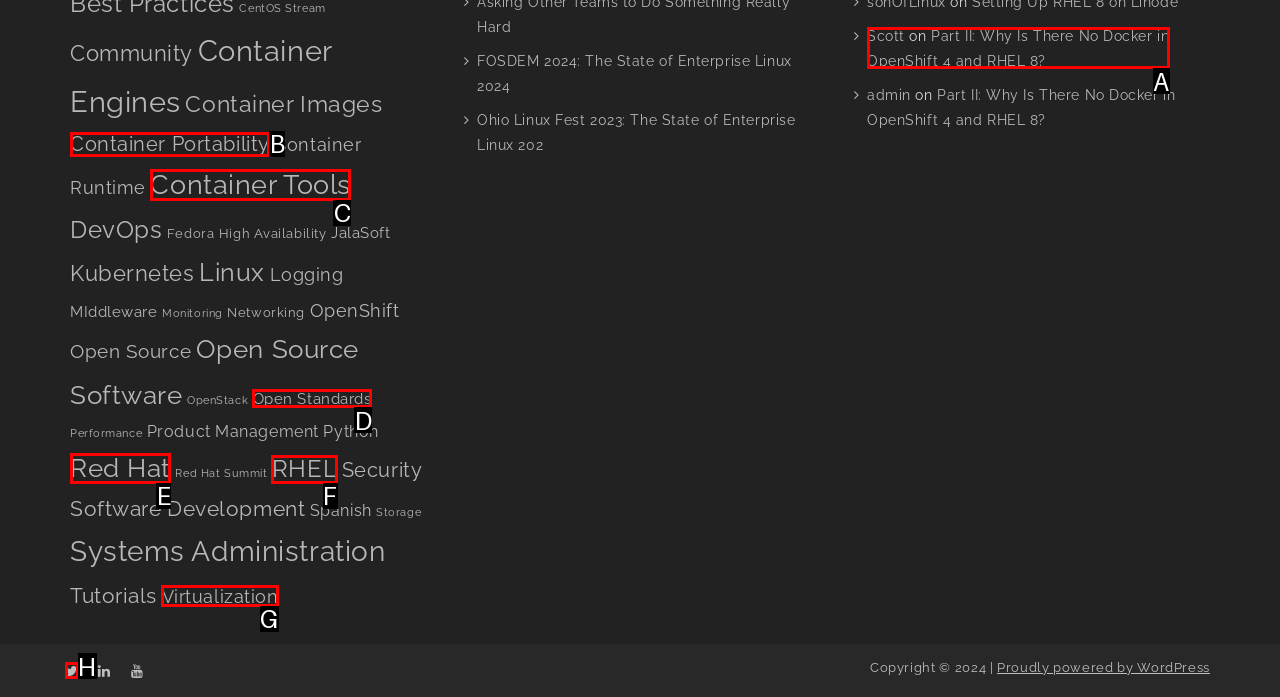Identify the HTML element that should be clicked to accomplish the task: Check Twitter page
Provide the option's letter from the given choices.

H